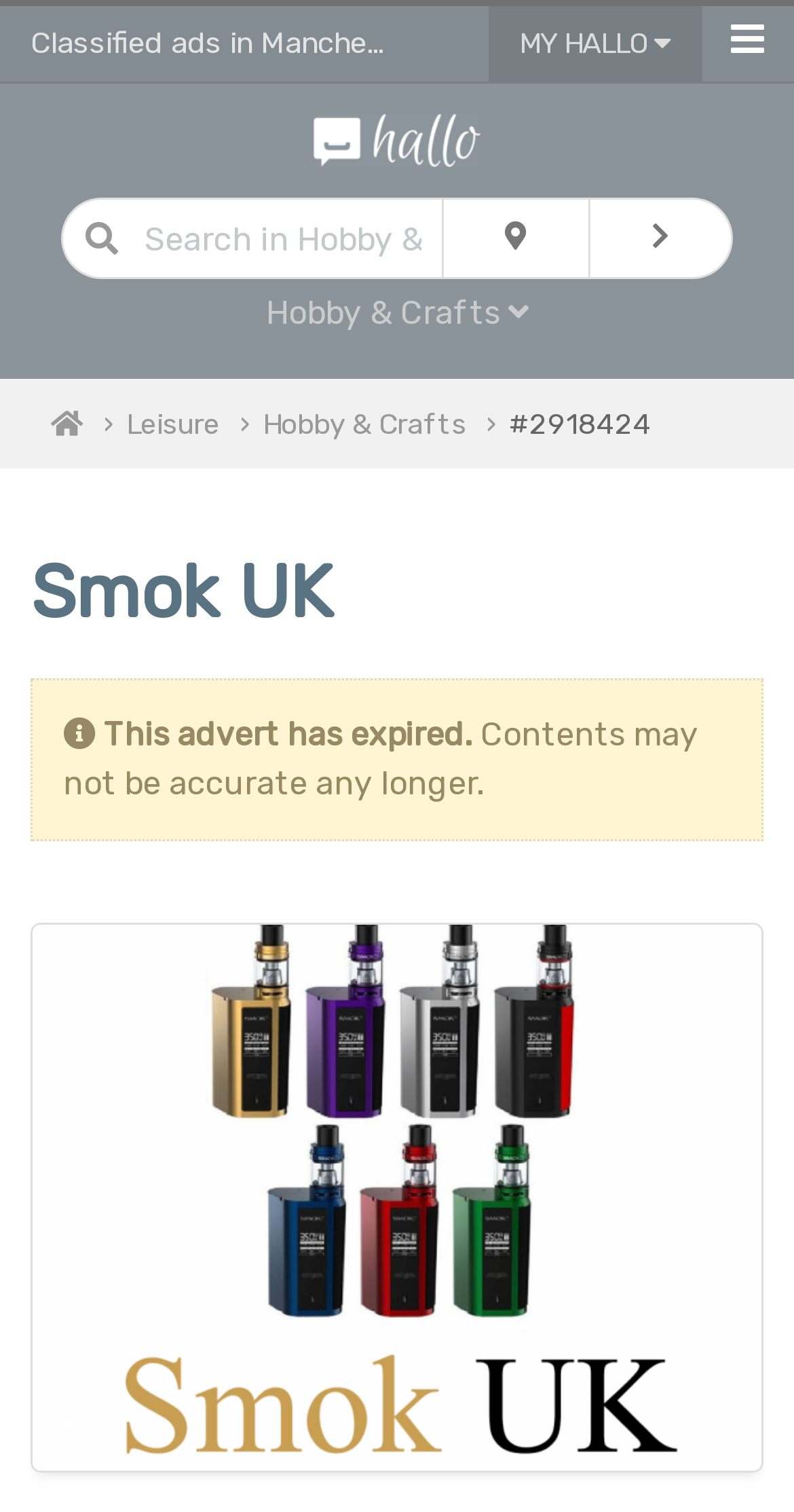Determine the bounding box coordinates of the section to be clicked to follow the instruction: "Click on Leisure". The coordinates should be given as four float numbers between 0 and 1, formatted as [left, top, right, bottom].

[0.159, 0.27, 0.277, 0.293]